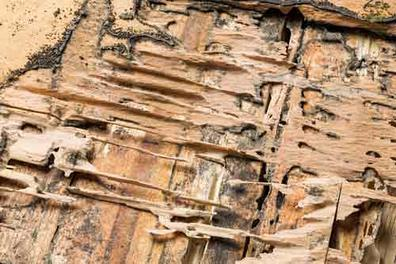Create a vivid and detailed description of the image.

This image illustrates significant damage caused by termite infestation, highlighting the destructive effects these pests can have on wooden structures. The wood appears severely eaten away, showcasing tunnels and channels created by feeding termites. This serves as a crucial visual reminder of why professional pest control services are essential, particularly for termite management. If you're facing similar issues or concerns about termites in your home or business, it's vital to consult with a pest control expert who can assess the situation and implement an effective treatment plan.